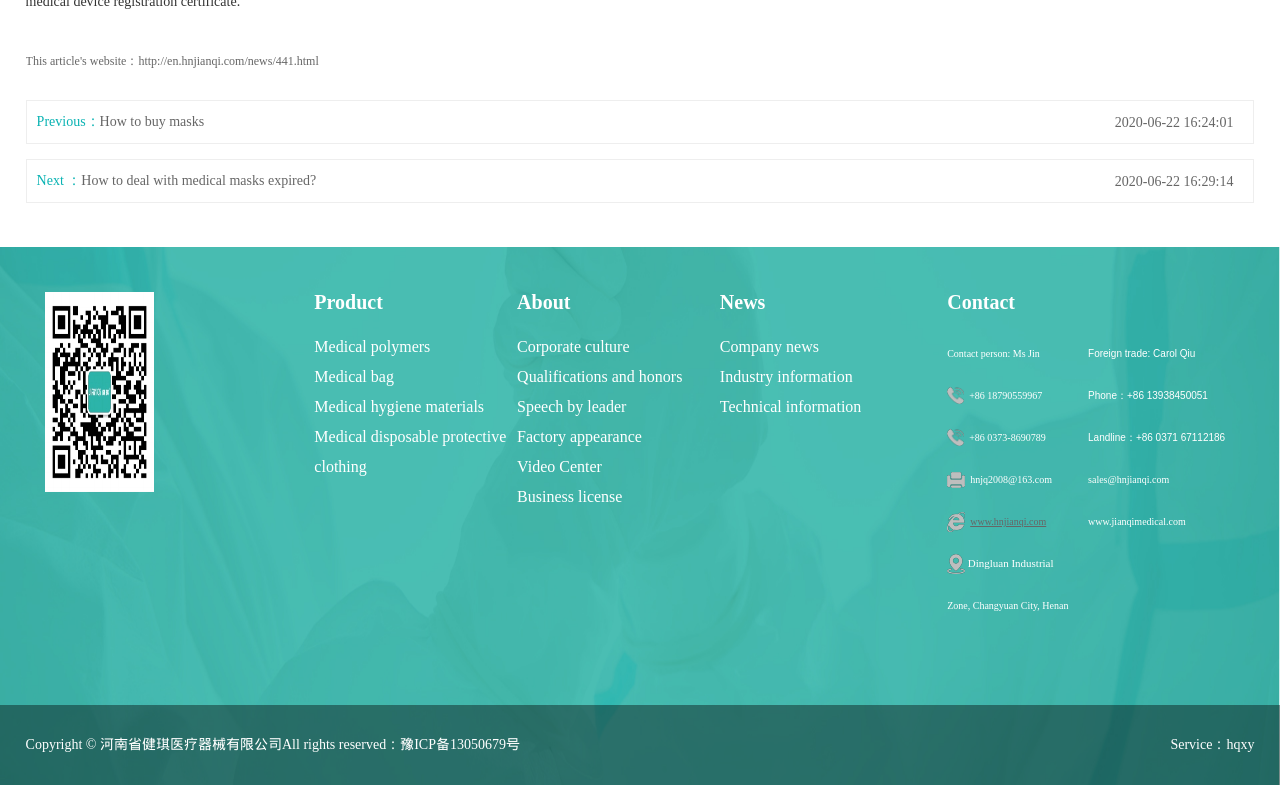Please locate the UI element described by "Speech by leader" and provide its bounding box coordinates.

[0.404, 0.507, 0.489, 0.529]